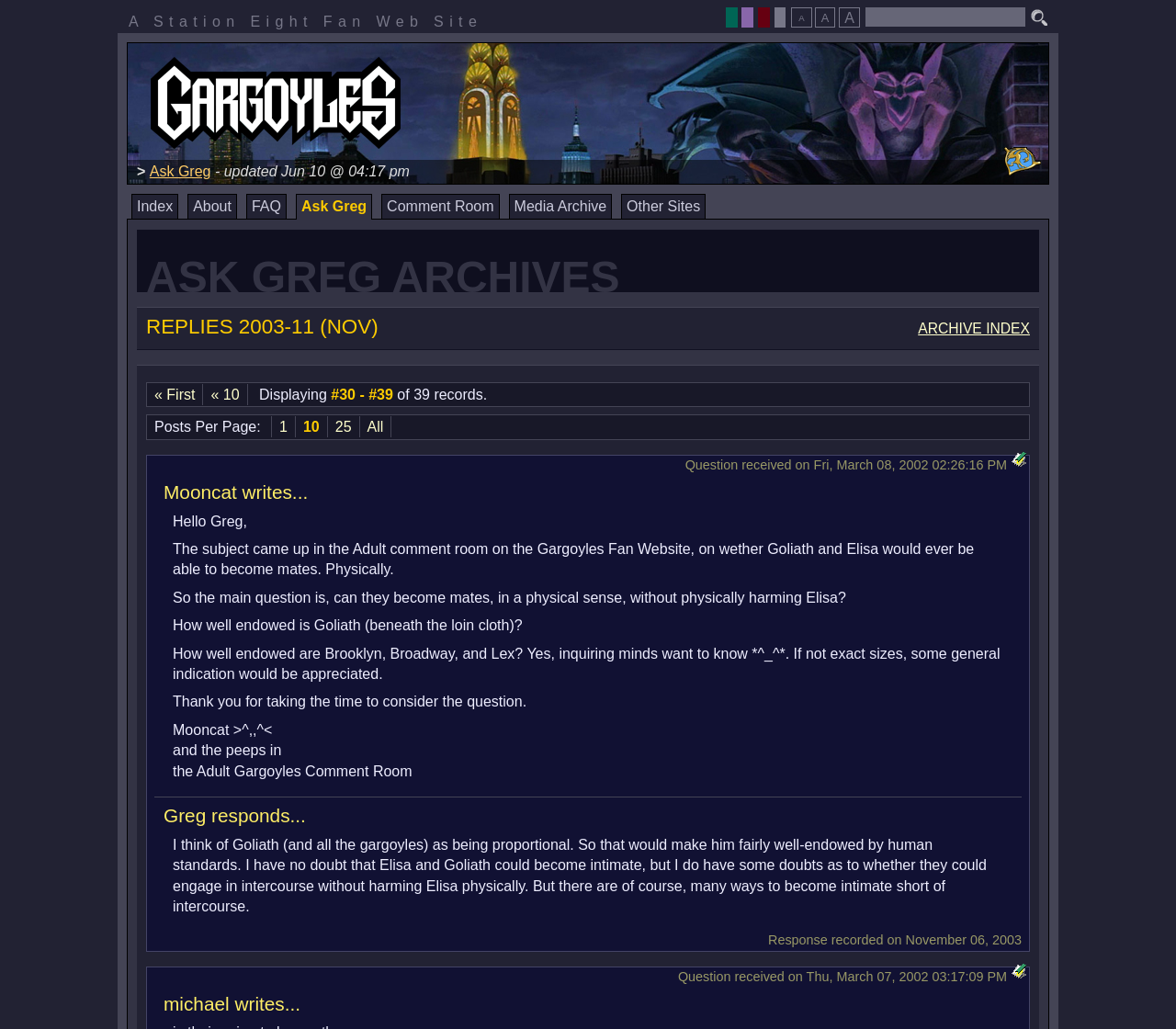Identify the bounding box for the described UI element. Provide the coordinates in (top-left x, top-left y, bottom-right x, bottom-right y) format with values ranging from 0 to 1: Index

[0.112, 0.188, 0.152, 0.212]